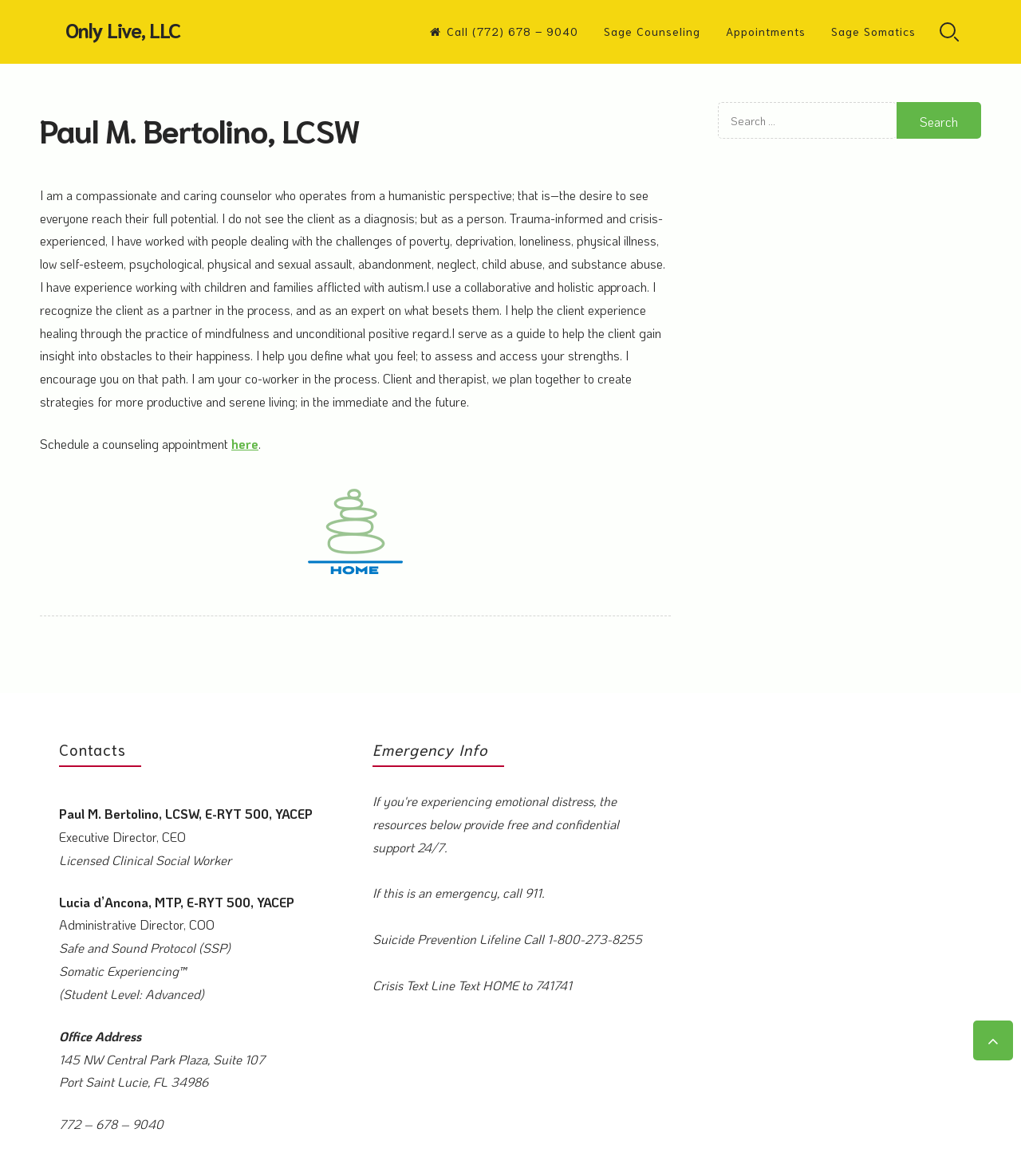Locate the bounding box of the user interface element based on this description: "parent_node: Search for: value="Search"".

[0.878, 0.087, 0.961, 0.118]